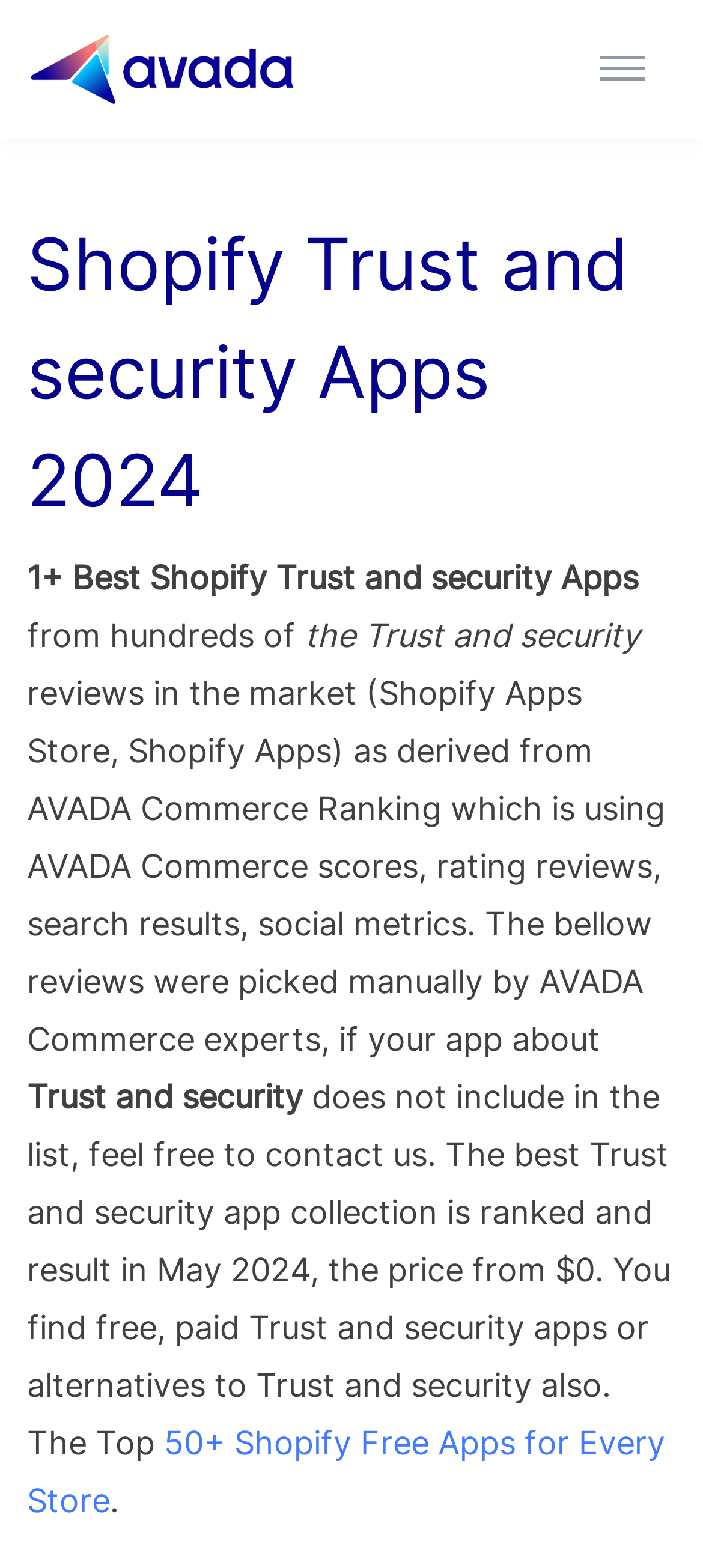For the following element description, predict the bounding box coordinates in the format (top-left x, top-left y, bottom-right x, bottom-right y). All values should be floating point numbers between 0 and 1. Description: aria-label="Toggle navigation"

[0.81, 0.015, 0.962, 0.073]